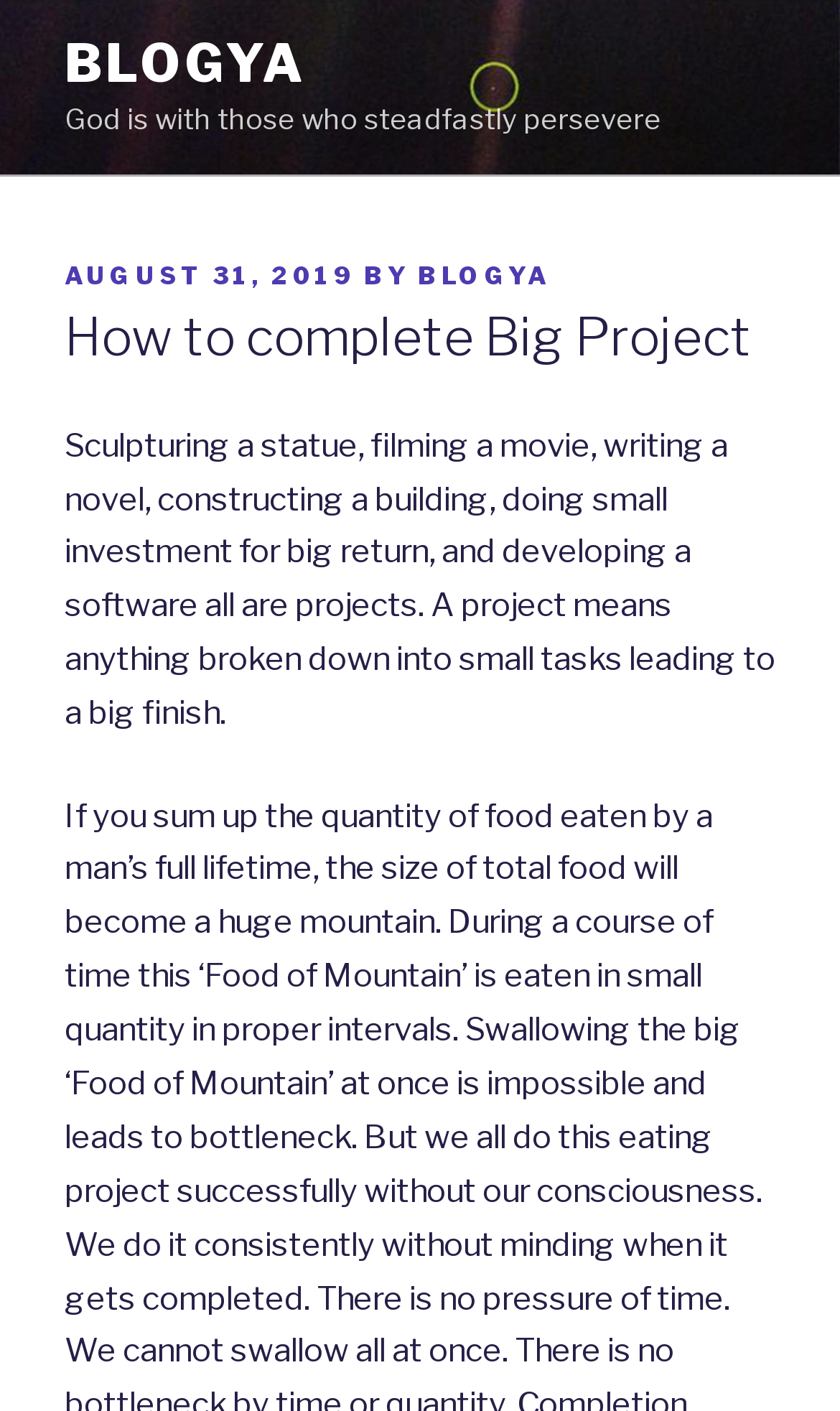What is the name of the blog?
Please provide a comprehensive answer based on the contents of the image.

I found the name of the blog by looking at the link element with the text 'BLOGYA' which is a child of the Root Element 'How to complete Big Project' and also appears as an image element with the text 'BlogYa'.